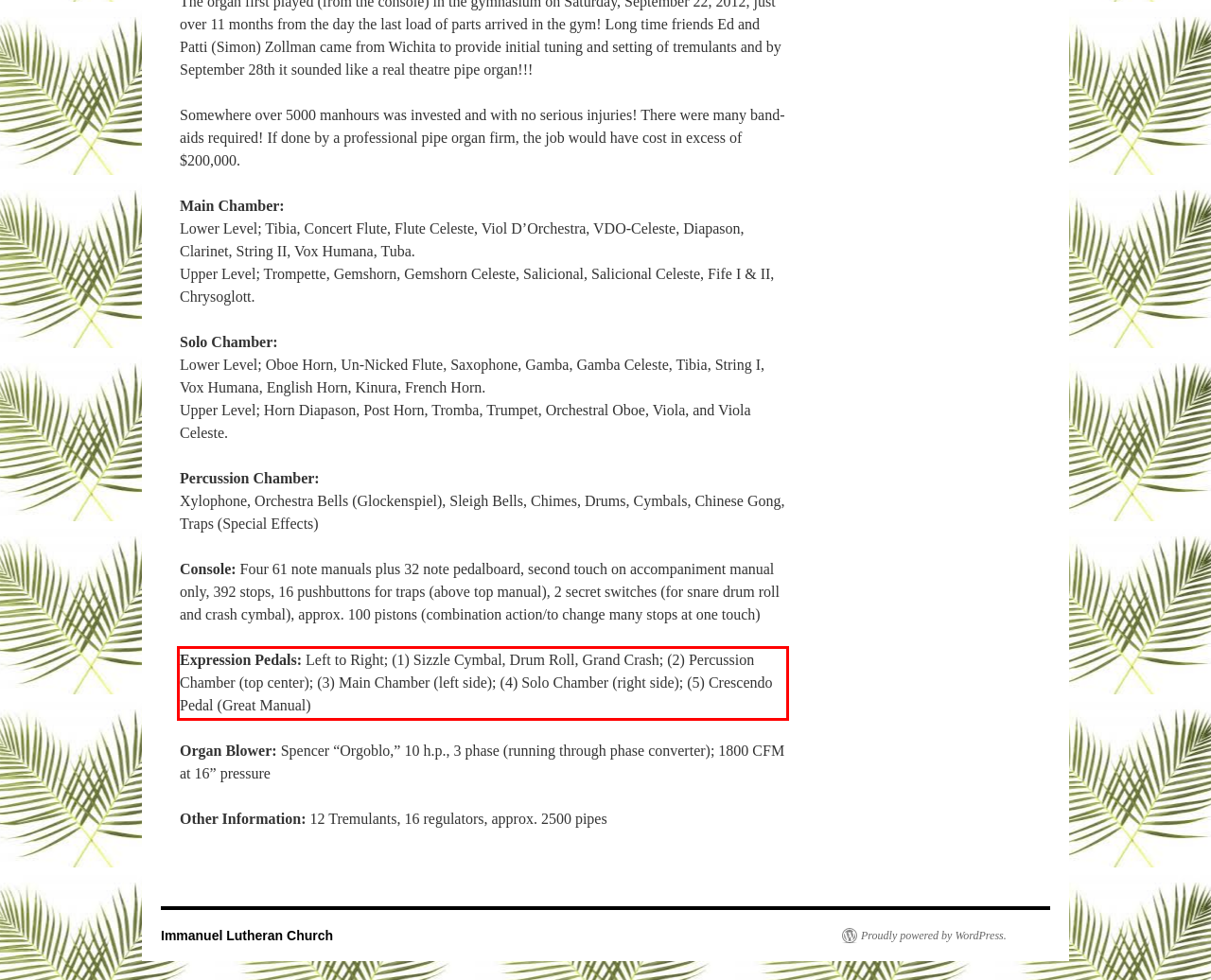There is a UI element on the webpage screenshot marked by a red bounding box. Extract and generate the text content from within this red box.

Expression Pedals: Left to Right; (1) Sizzle Cymbal, Drum Roll, Grand Crash; (2) Percussion Chamber (top center); (3) Main Chamber (left side); (4) Solo Chamber (right side); (5) Crescendo Pedal (Great Manual)